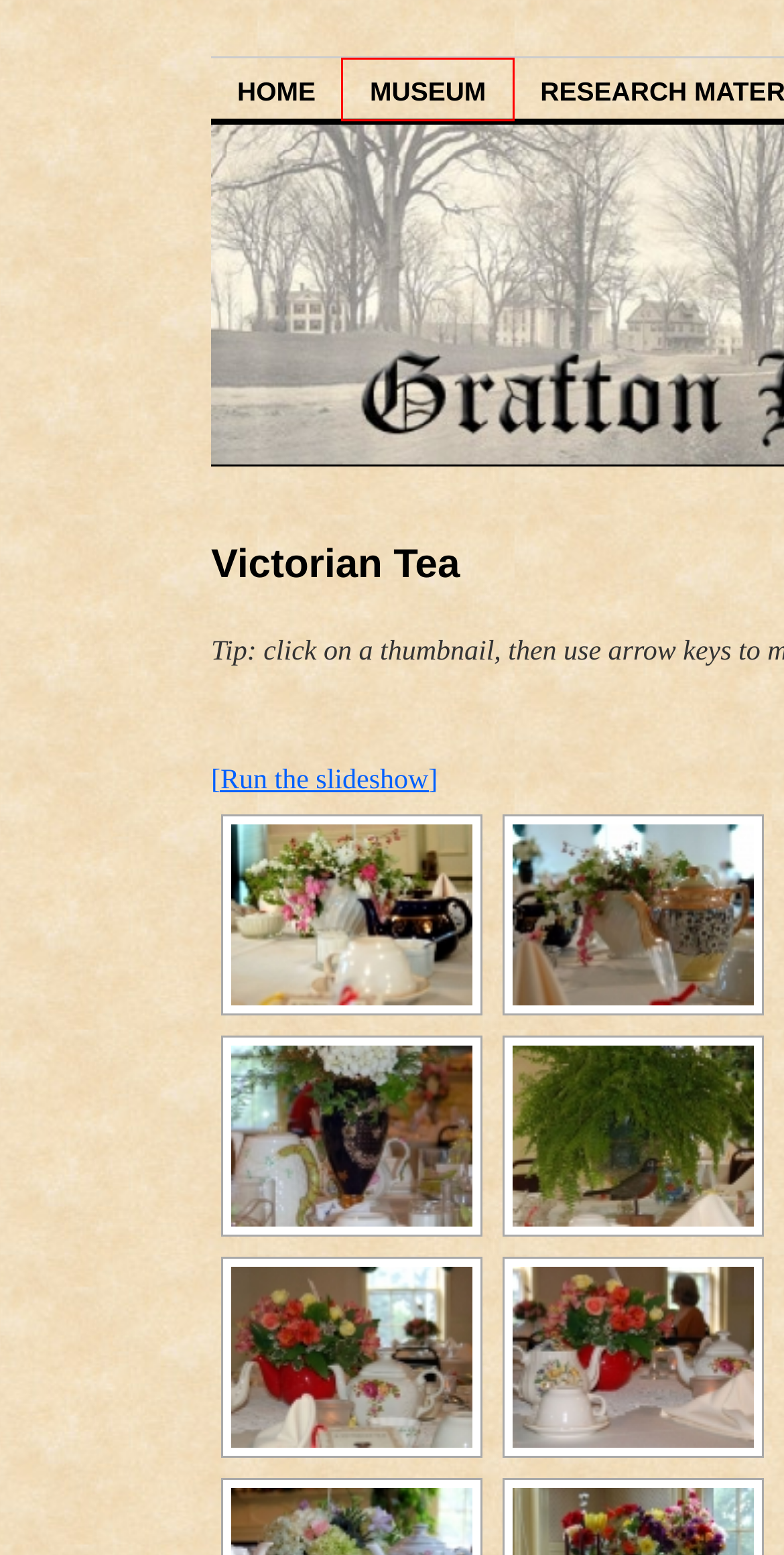Please examine the screenshot provided, which contains a red bounding box around a UI element. Select the webpage description that most accurately describes the new page displayed after clicking the highlighted element. Here are the candidates:
A. Contact Us - Grafton Historical Society
B. Home - Grafton Historical Society
C. WordPress Themes — WordPress.com
D. Join - Grafton Historical Society
E. Museum - Grafton Historical Society
F. Programs - Grafton Historical Society
G. Photos - Grafton Historical Society
H. Research Materials - Grafton Historical Society

E